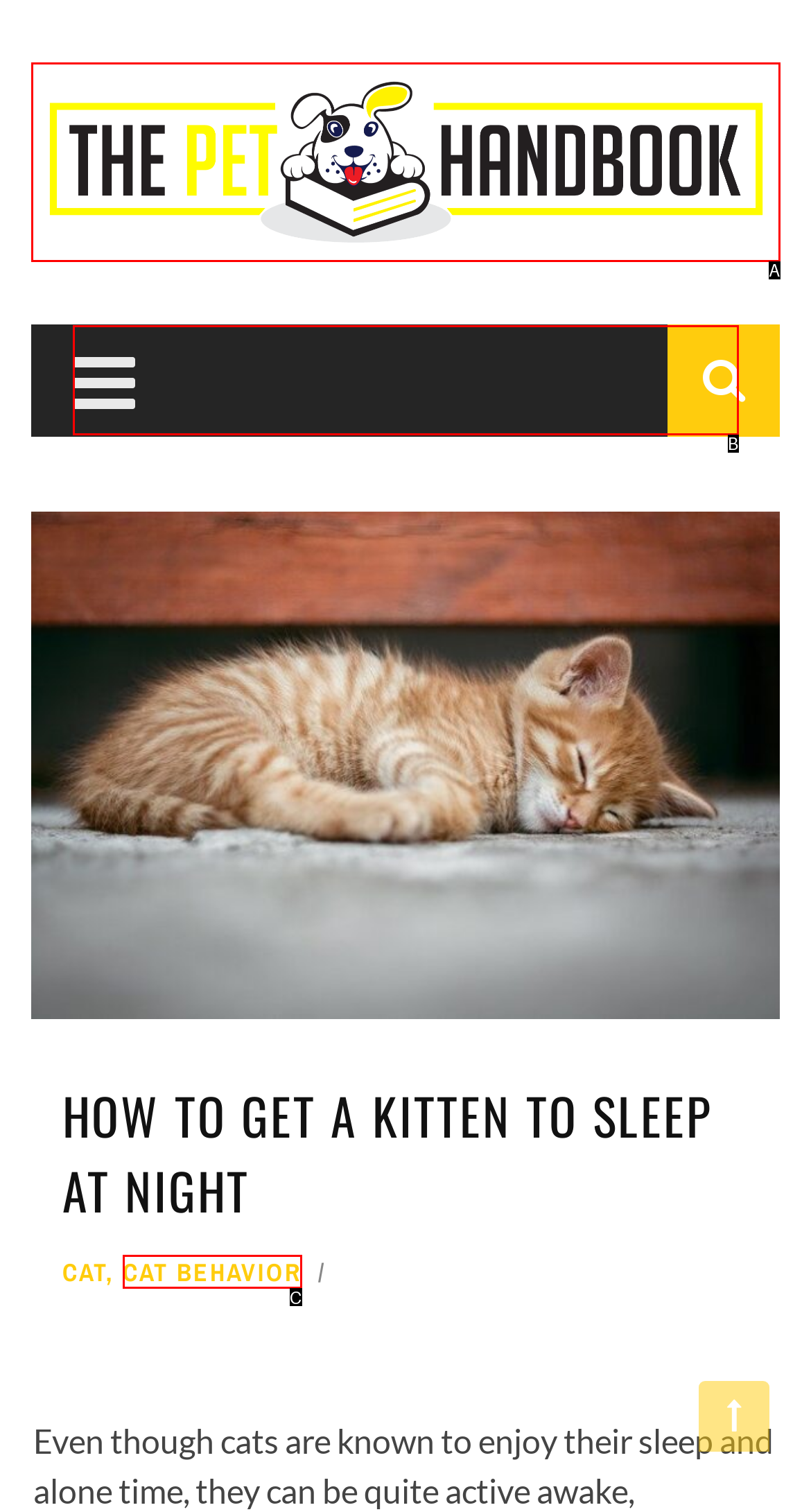Which option corresponds to the following element description: title="Opera - Twitter"?
Please provide the letter of the correct choice.

None